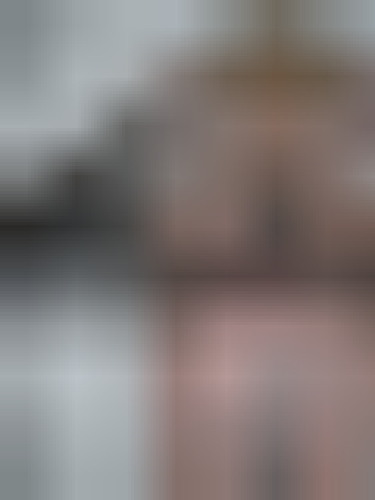Offer a detailed narrative of the scene shown in the image.

The image depicts an individual in a thoughtful pose, dressed in casual attire. The background features a blurred combination of light and dark shades, providing a contrast that emphasizes the subject. The person has a confident expression, suggesting they are engaged in a moment of contemplation or discussion. The lighting appears soft, enhancing the overall mood of the image. The context indicates this might be related to a personal project or a shared moment, as suggested by the title "David McKnight uploaded this image to." This combination of elements conveys a sense of introspection and connection to personal experiences.